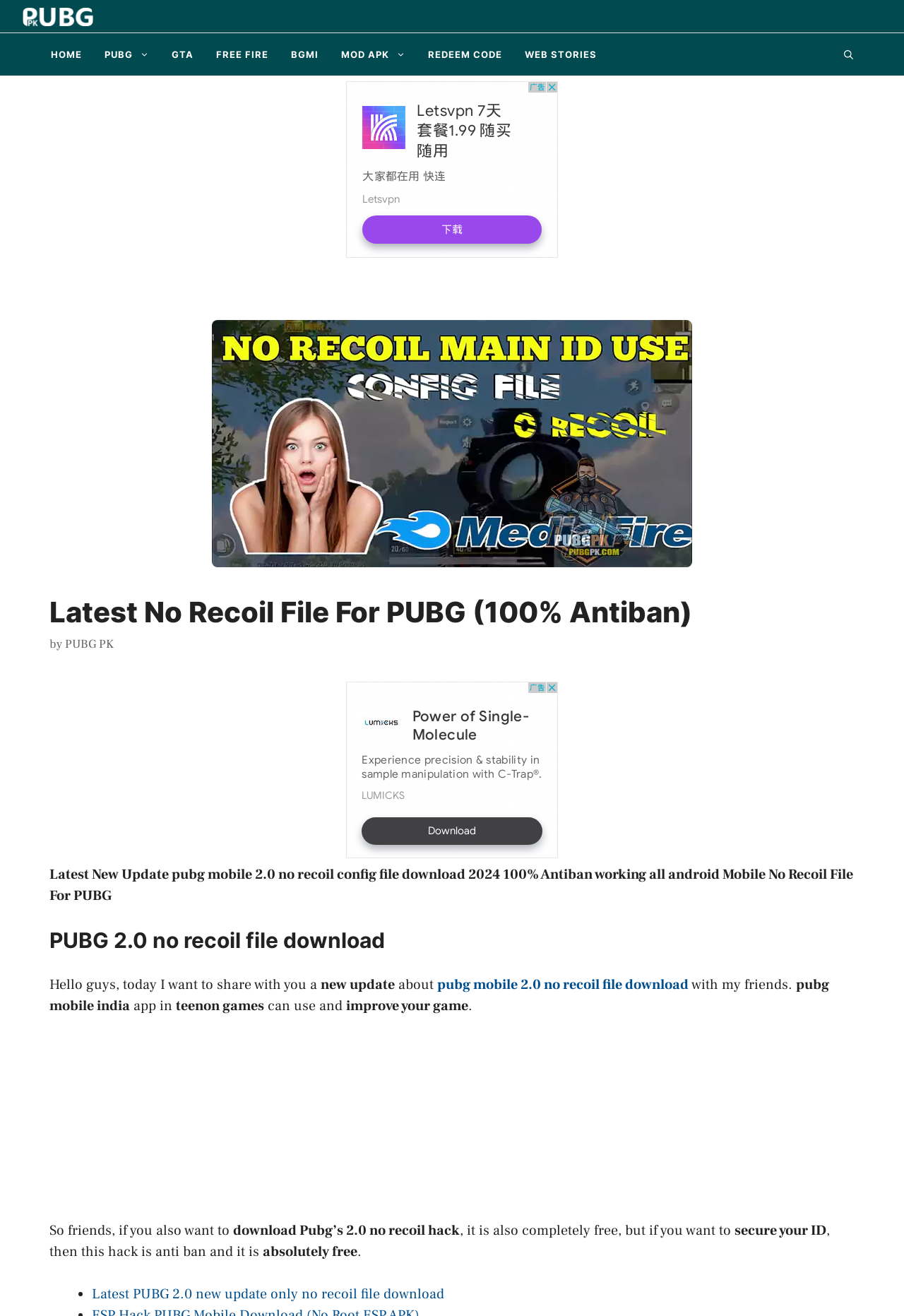What game is being discussed on this webpage?
Using the visual information, respond with a single word or phrase.

PUBG